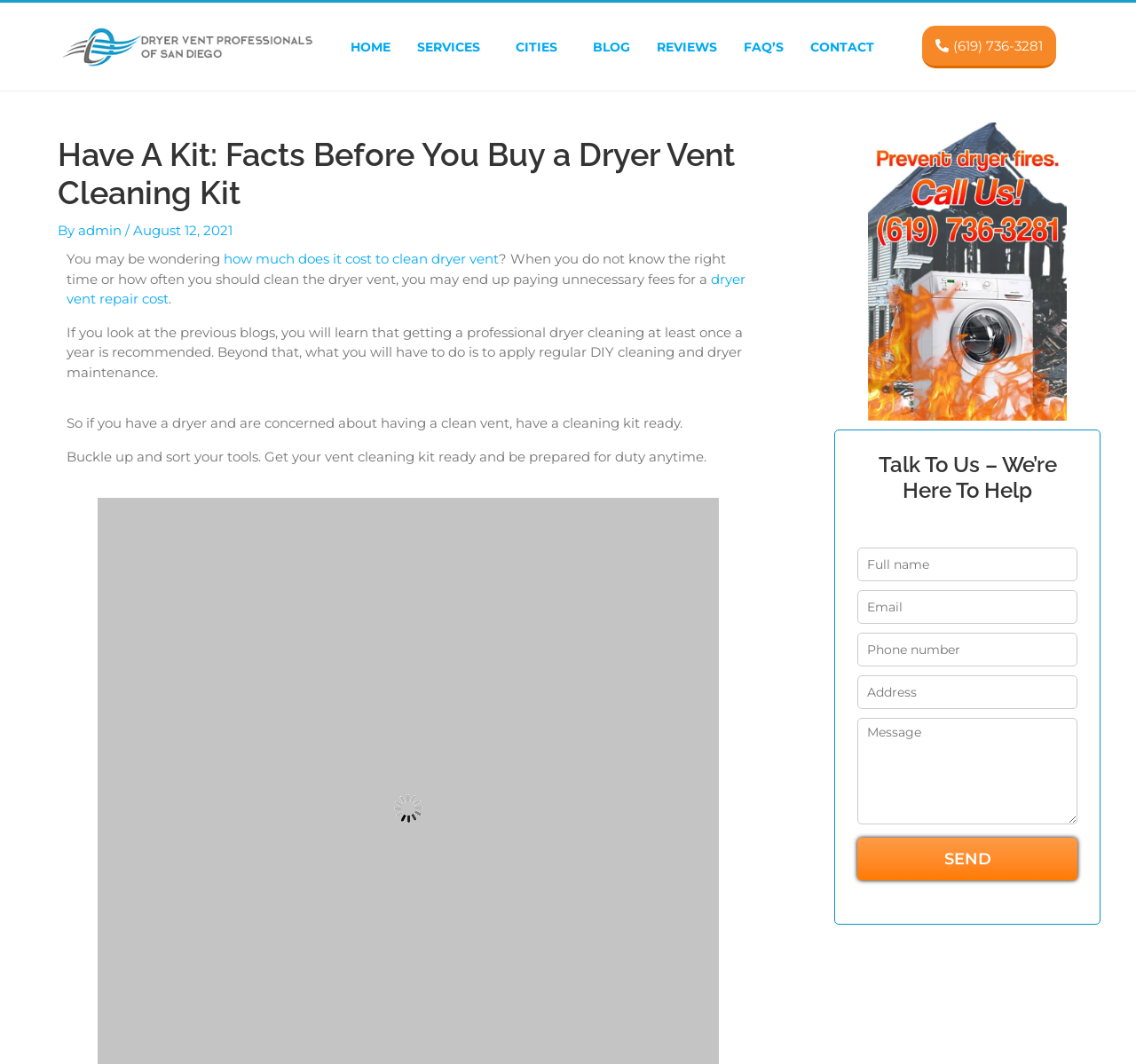Offer an extensive depiction of the webpage and its key elements.

This webpage is about choosing a dryer vent cleaning kit, with a focus on educating readers on the importance of regular cleaning and maintenance. At the top left corner, there is a logo of "Dryer Vent San Diego" accompanied by a navigation menu with links to "HOME", "SERVICES", "CITIES", "BLOG", "REVIEWS", "FAQ'S", and "CONTACT". On the top right corner, there is a phone number "(619) 736-3281" displayed.

The main content of the webpage is divided into two sections. The first section has a heading "Have A Kit: Facts Before You Buy a Dryer Vent Cleaning Kit" followed by a brief introduction and a paragraph discussing the importance of knowing when to clean the dryer vent and how often to do so. There are also links to related topics, such as "how much does it cost to clean dryer vent" and "dryer vent repair cost".

The second section appears to be a call-to-action, encouraging readers to take action and prepare for cleaning their dryer vents. The text is motivational, urging readers to "buckle up" and get their vent cleaning kit ready.

At the bottom of the page, there is a contact form with fields for "Name", "Email", "Phone number", "Address", and "Message", along with a "SEND" button. Above the form, there is a heading "Talk To Us – We’re Here To Help".